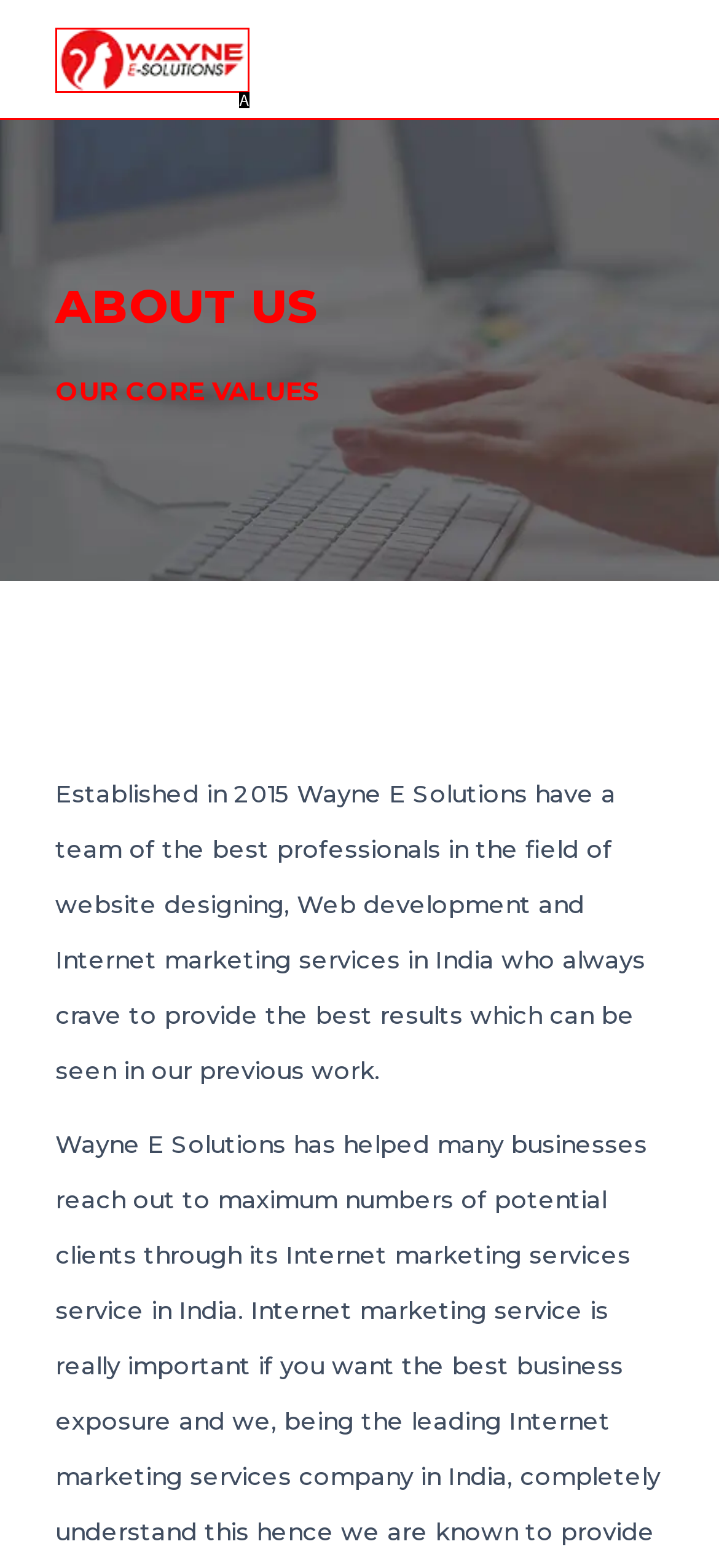Please provide the letter of the UI element that best fits the following description: alt="logo"
Respond with the letter from the given choices only.

A